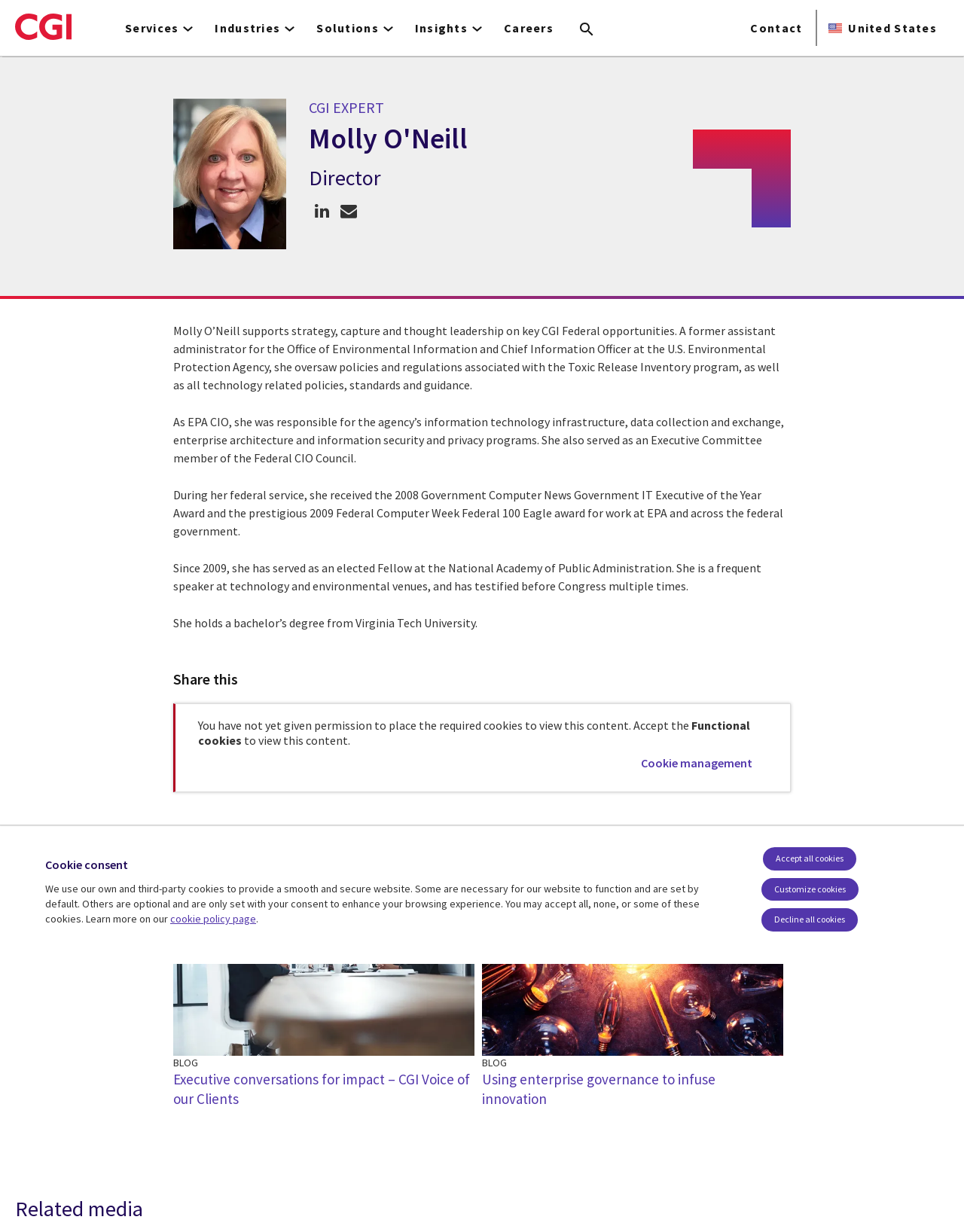Provide the bounding box coordinates for the area that should be clicked to complete the instruction: "View Molly O'Neill's LinkedIn profile".

[0.32, 0.16, 0.348, 0.182]